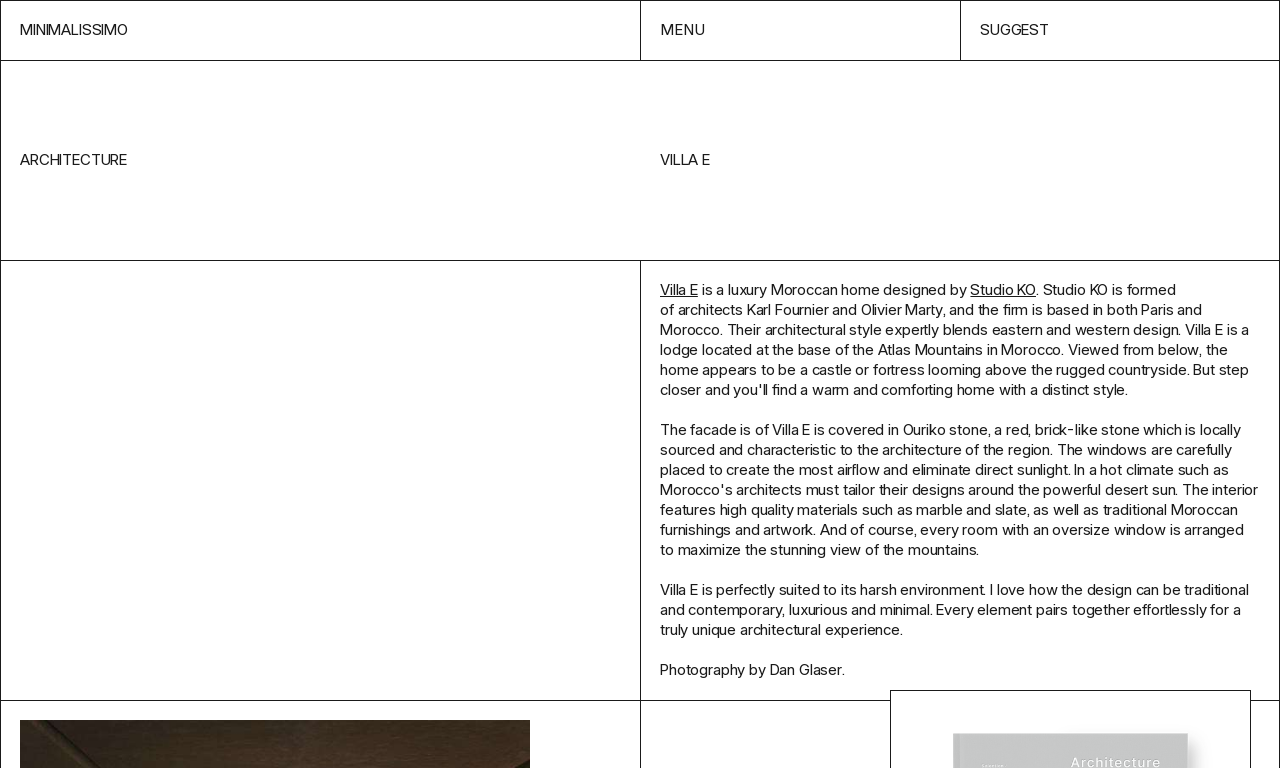Identify the bounding box of the UI element that matches this description: "Studio KO".

[0.758, 0.365, 0.809, 0.389]